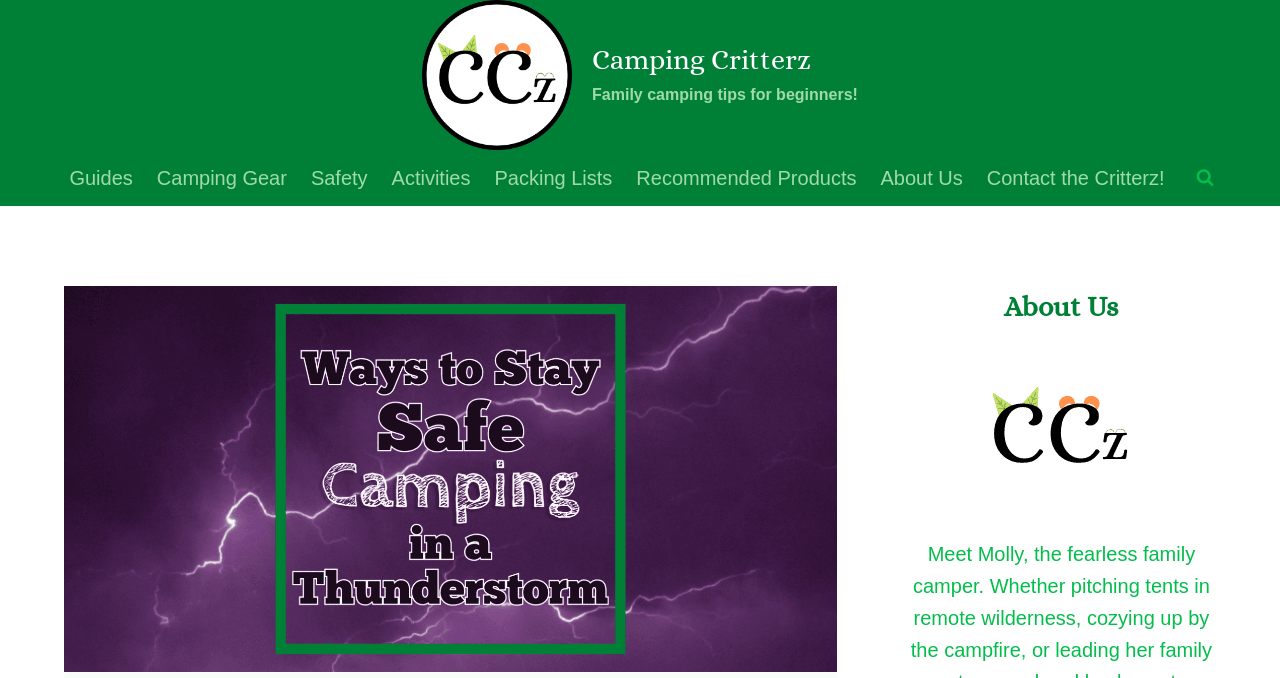What is the topic of the main image on the webpage?
We need a detailed and exhaustive answer to the question. Please elaborate.

The main image on the webpage is related to 'ways to stay safe camping in a thunderstorm', which is an image located at the center of the webpage, with a bounding box coordinate of [0.05, 0.422, 0.654, 0.992].